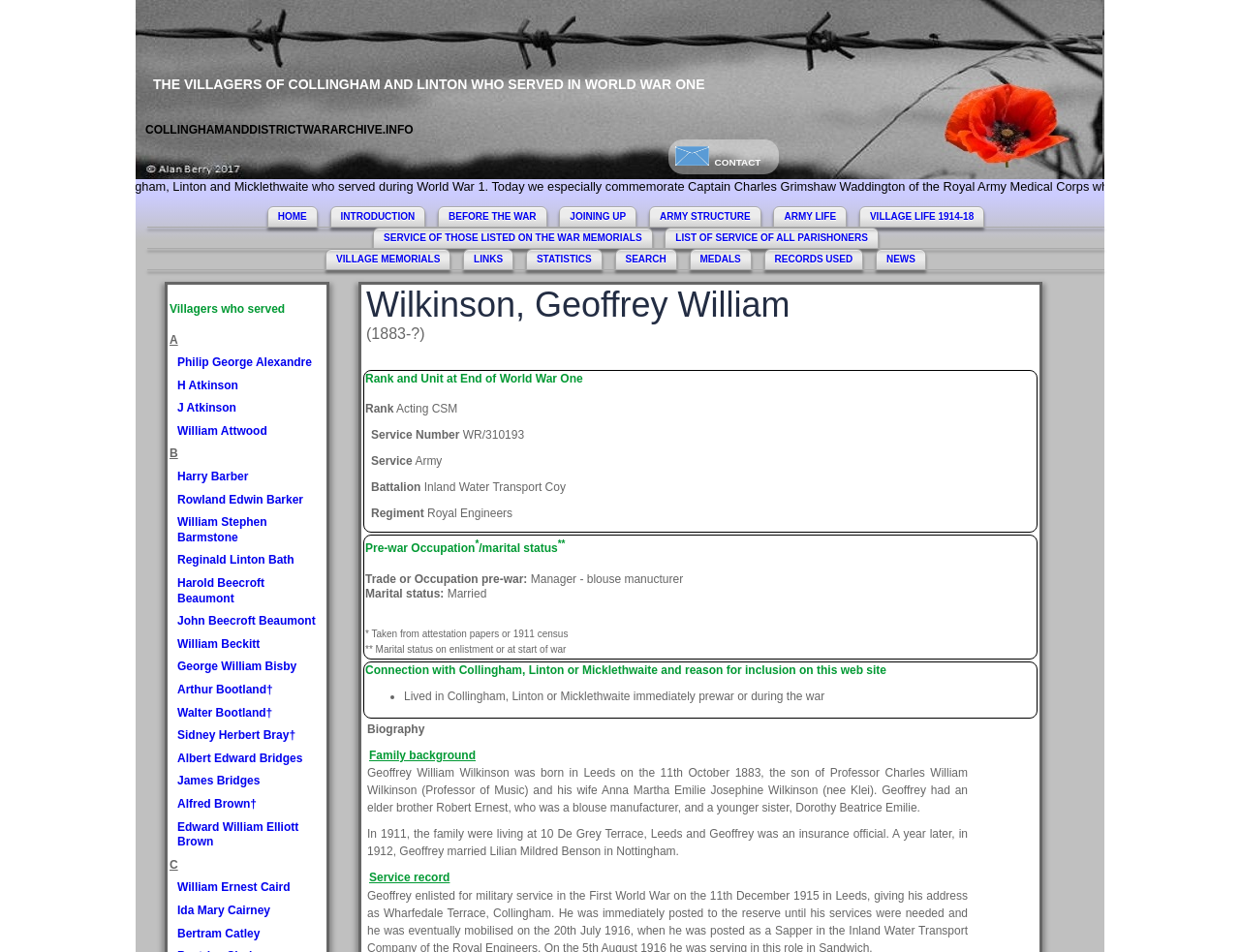Please identify the coordinates of the bounding box for the clickable region that will accomplish this instruction: "Explore the 'SERVICE OF THOSE LISTED ON THE WAR MEMORIALS' page".

[0.309, 0.244, 0.518, 0.255]